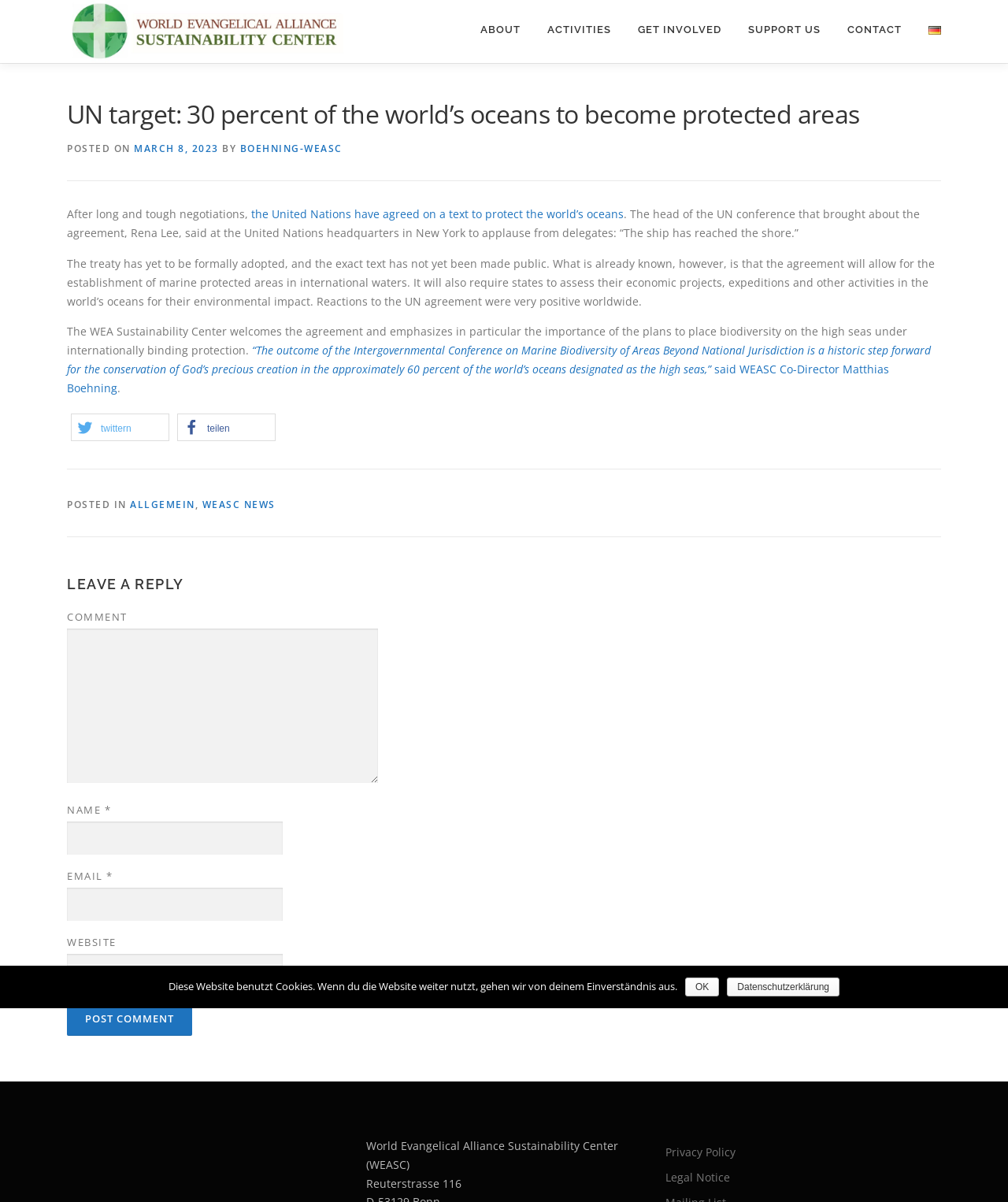What is the address of the organization?
Please respond to the question with a detailed and well-explained answer.

The address of the organization can be found in the footer section of the webpage, where it says 'Reuterstrasse 116'.